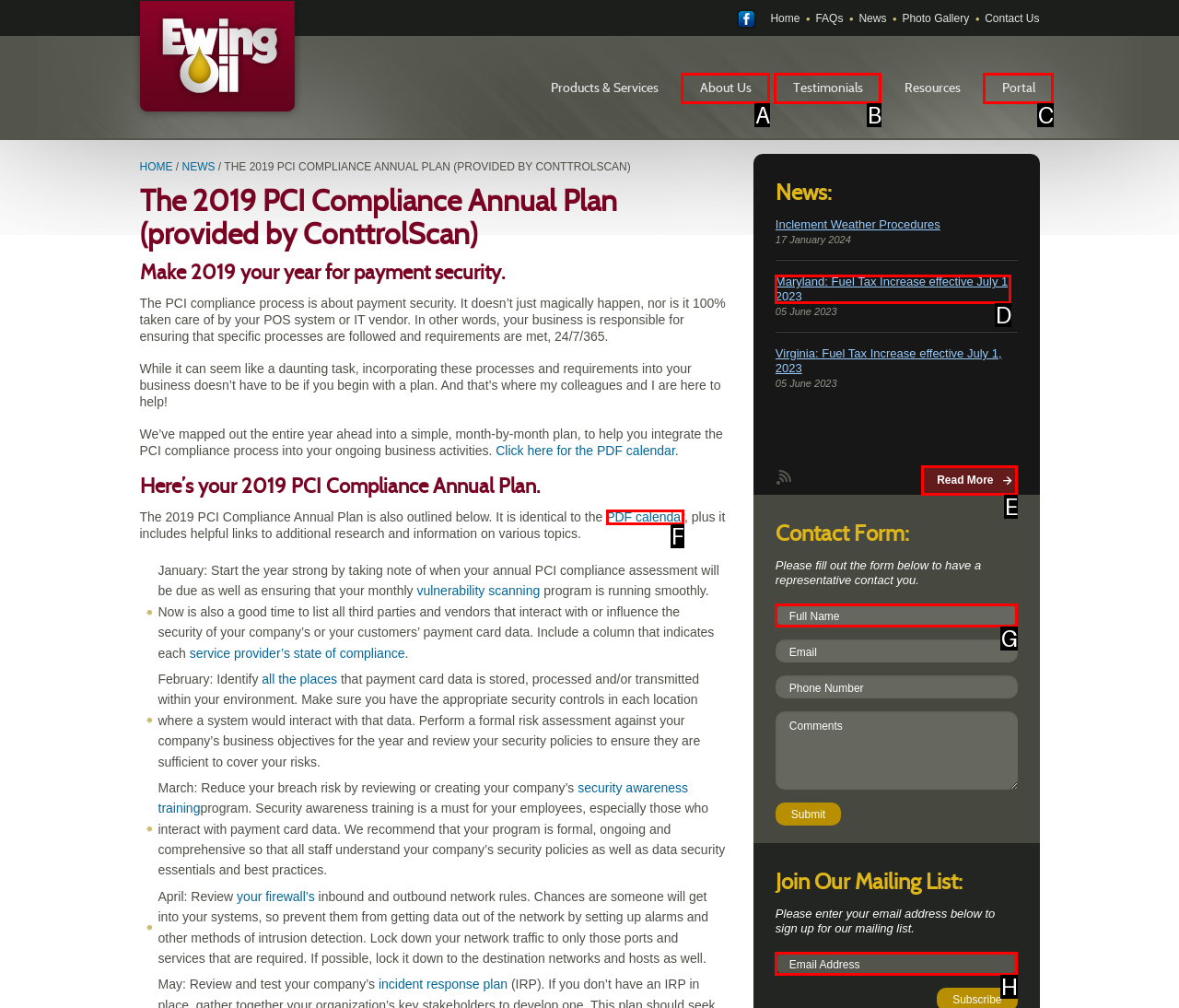Find the HTML element that matches the description: Read More. Answer using the letter of the best match from the available choices.

E